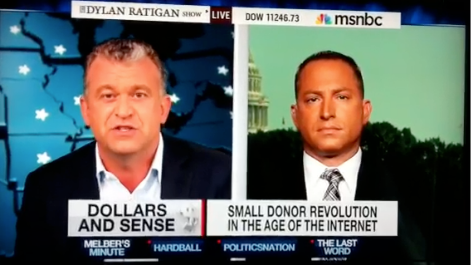What is the backdrop behind Sherwood Neiss? Refer to the image and provide a one-word or short phrase answer.

The Capitol building